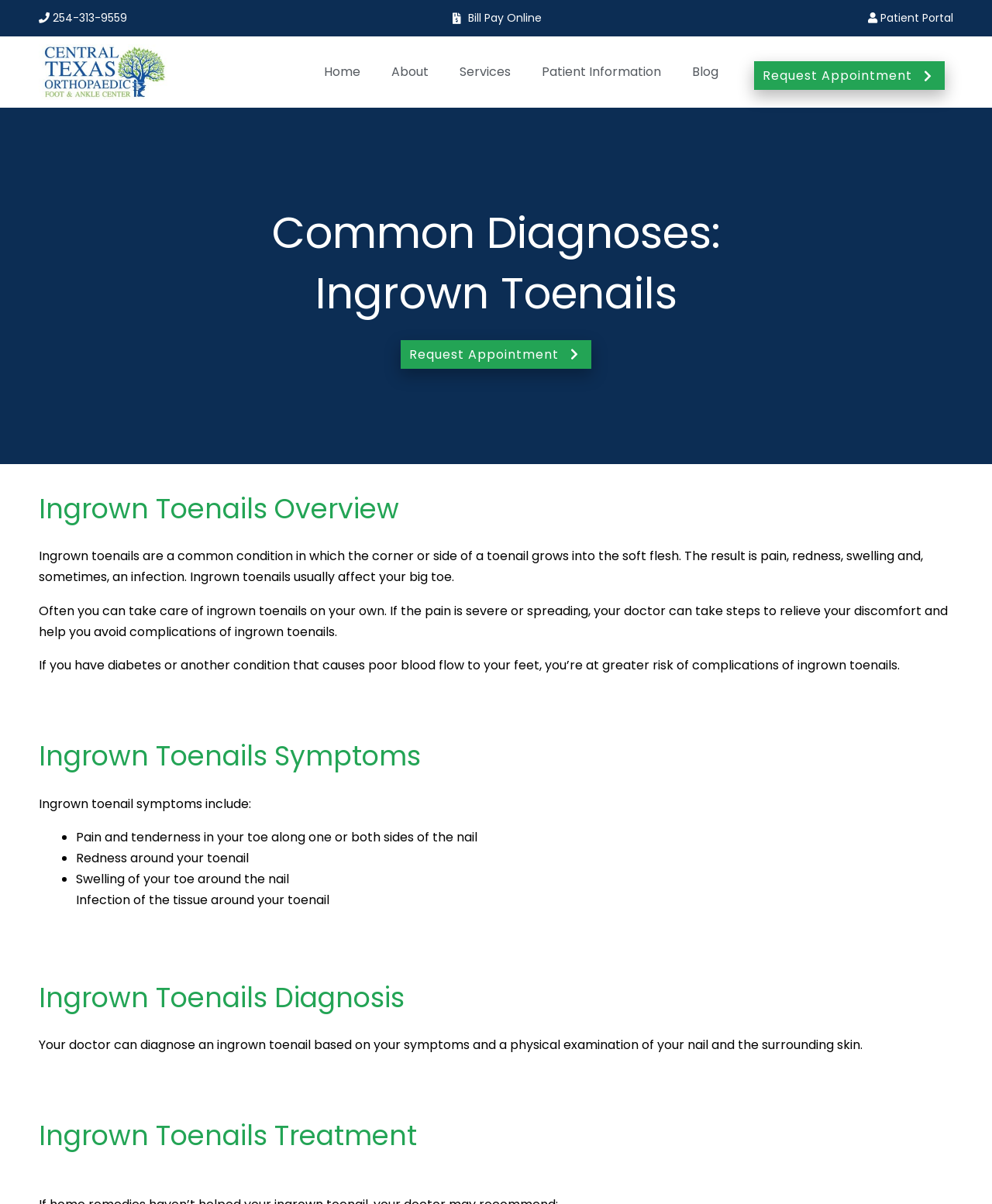Could you locate the bounding box coordinates for the section that should be clicked to accomplish this task: "Request an appointment".

[0.76, 0.051, 0.953, 0.075]